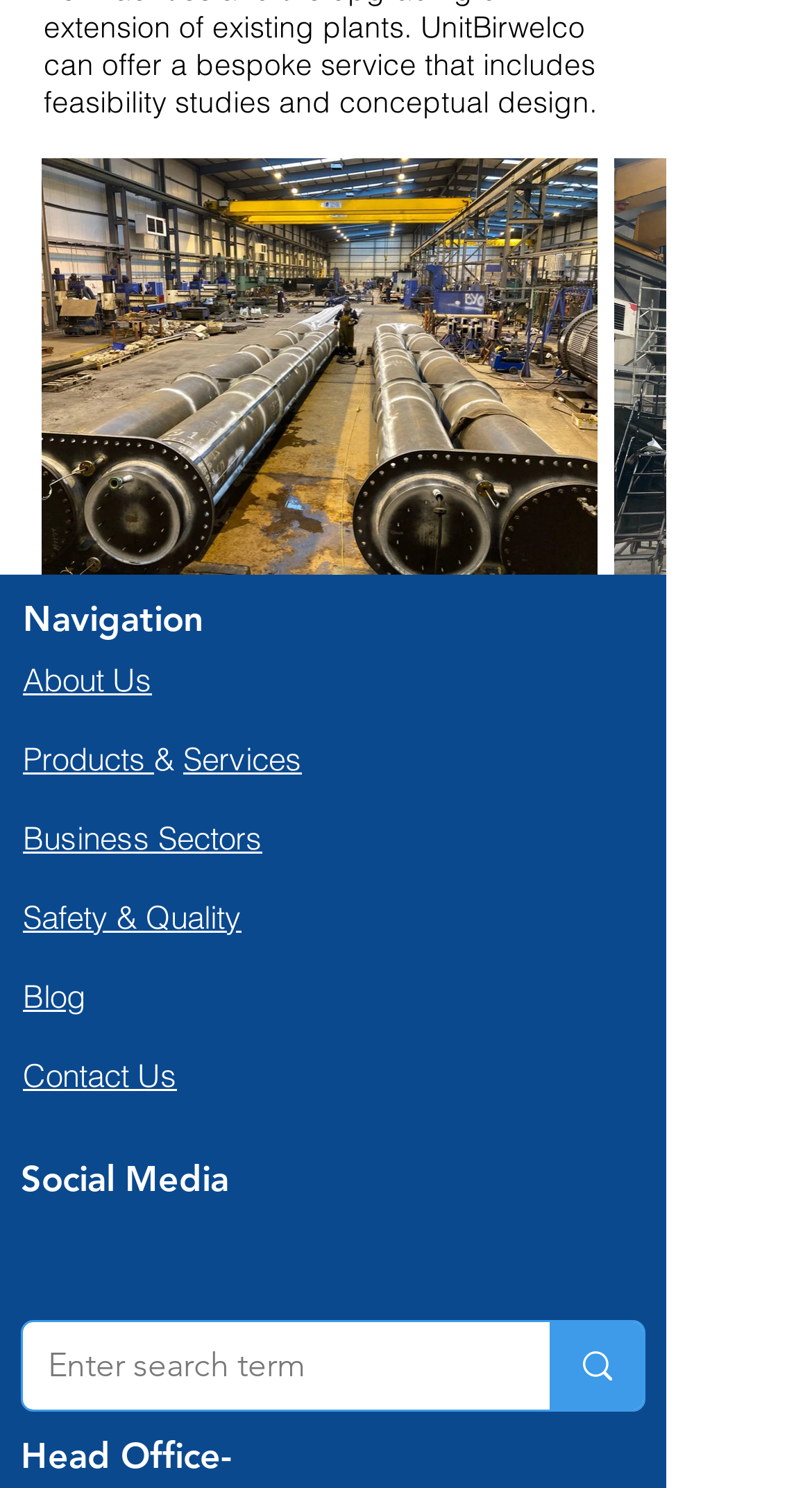Could you highlight the region that needs to be clicked to execute the instruction: "Search for something"?

[0.059, 0.889, 0.578, 0.947]